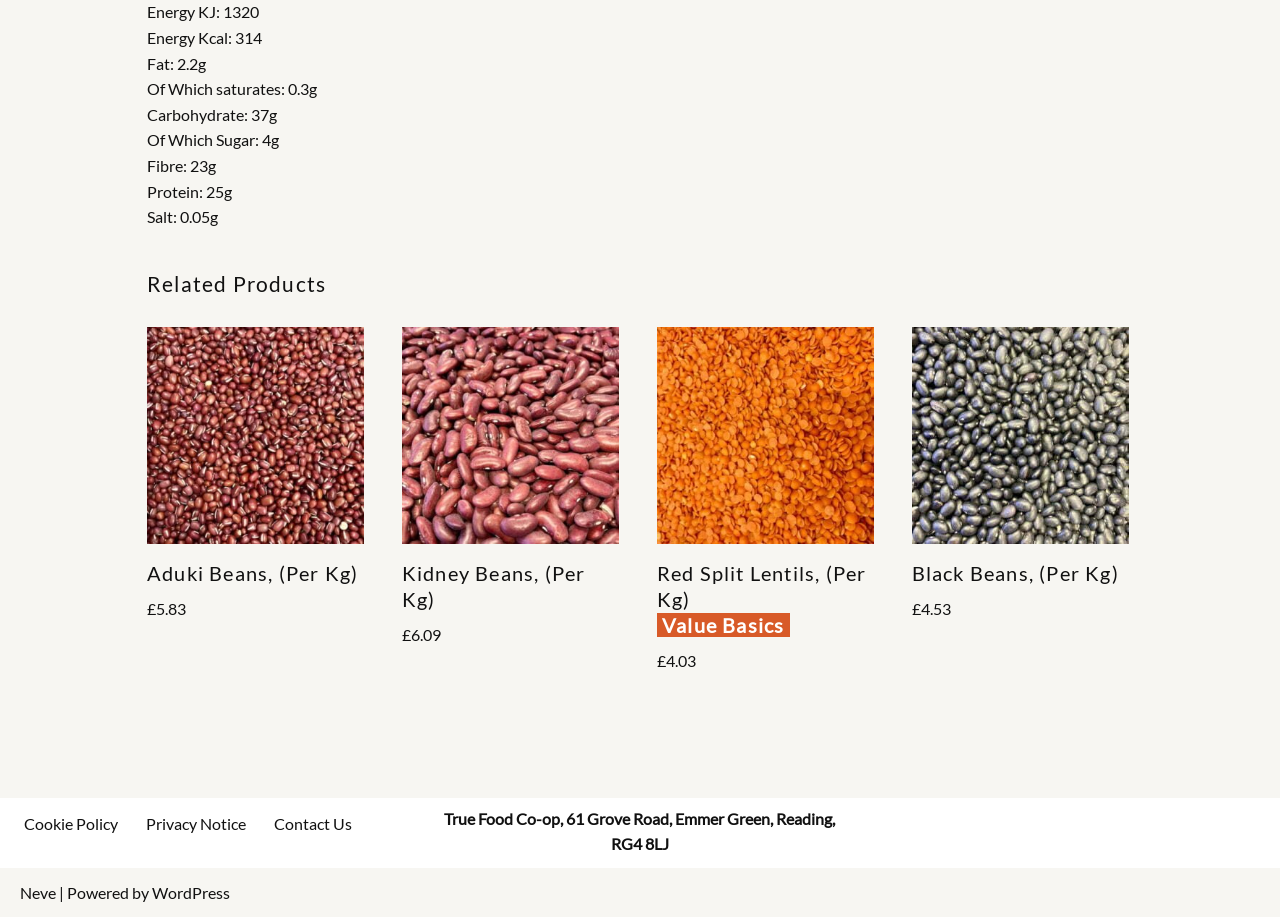Can you identify the bounding box coordinates of the clickable region needed to carry out this instruction: 'Click on MEAT'? The coordinates should be four float numbers within the range of 0 to 1, stated as [left, top, right, bottom].

[0.035, 0.033, 0.964, 0.048]